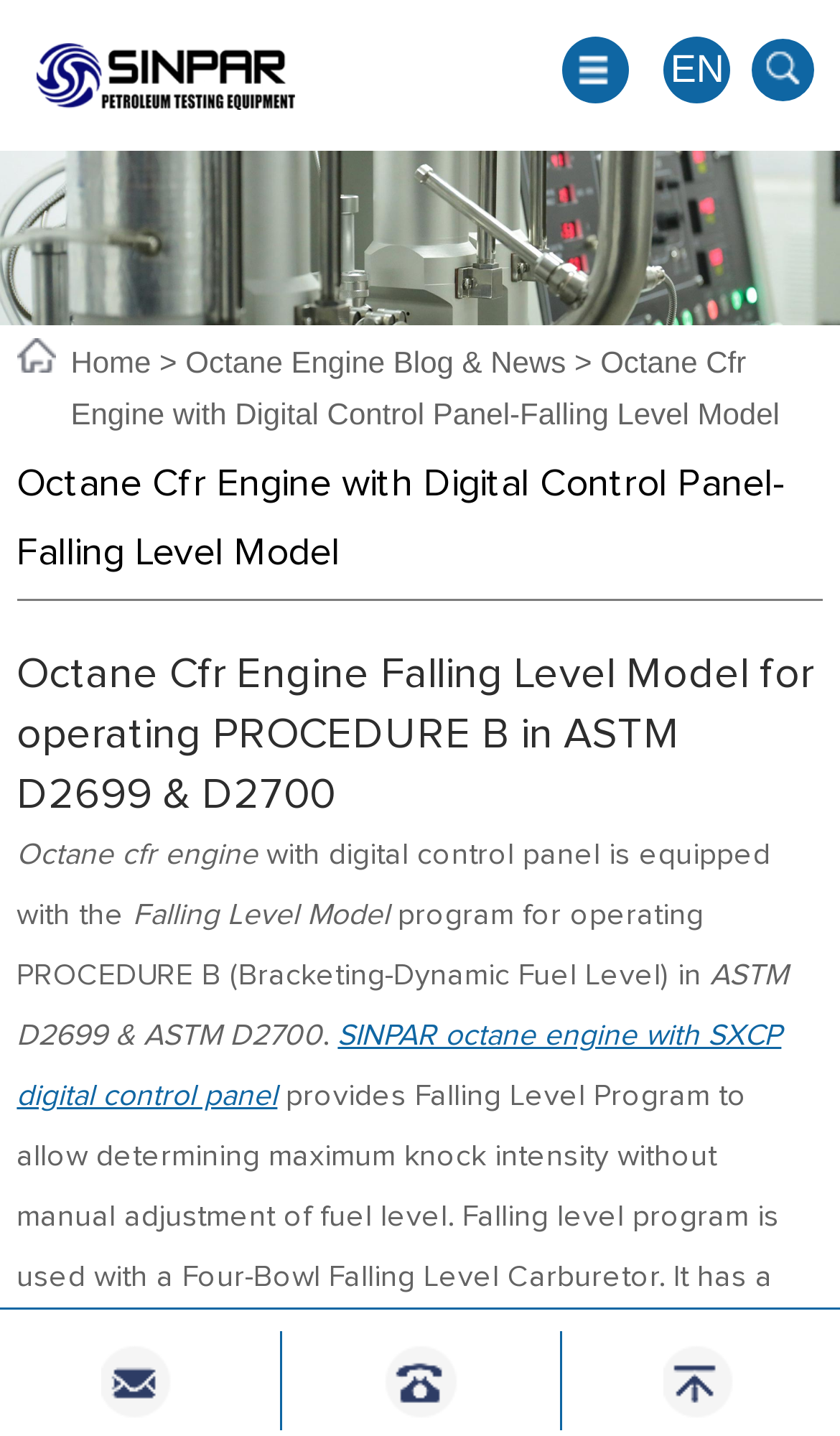Please identify the bounding box coordinates of the region to click in order to complete the given instruction: "Learn about SINPAR octane engine with SXCP digital control panel". The coordinates should be four float numbers between 0 and 1, i.e., [left, top, right, bottom].

[0.02, 0.711, 0.93, 0.774]